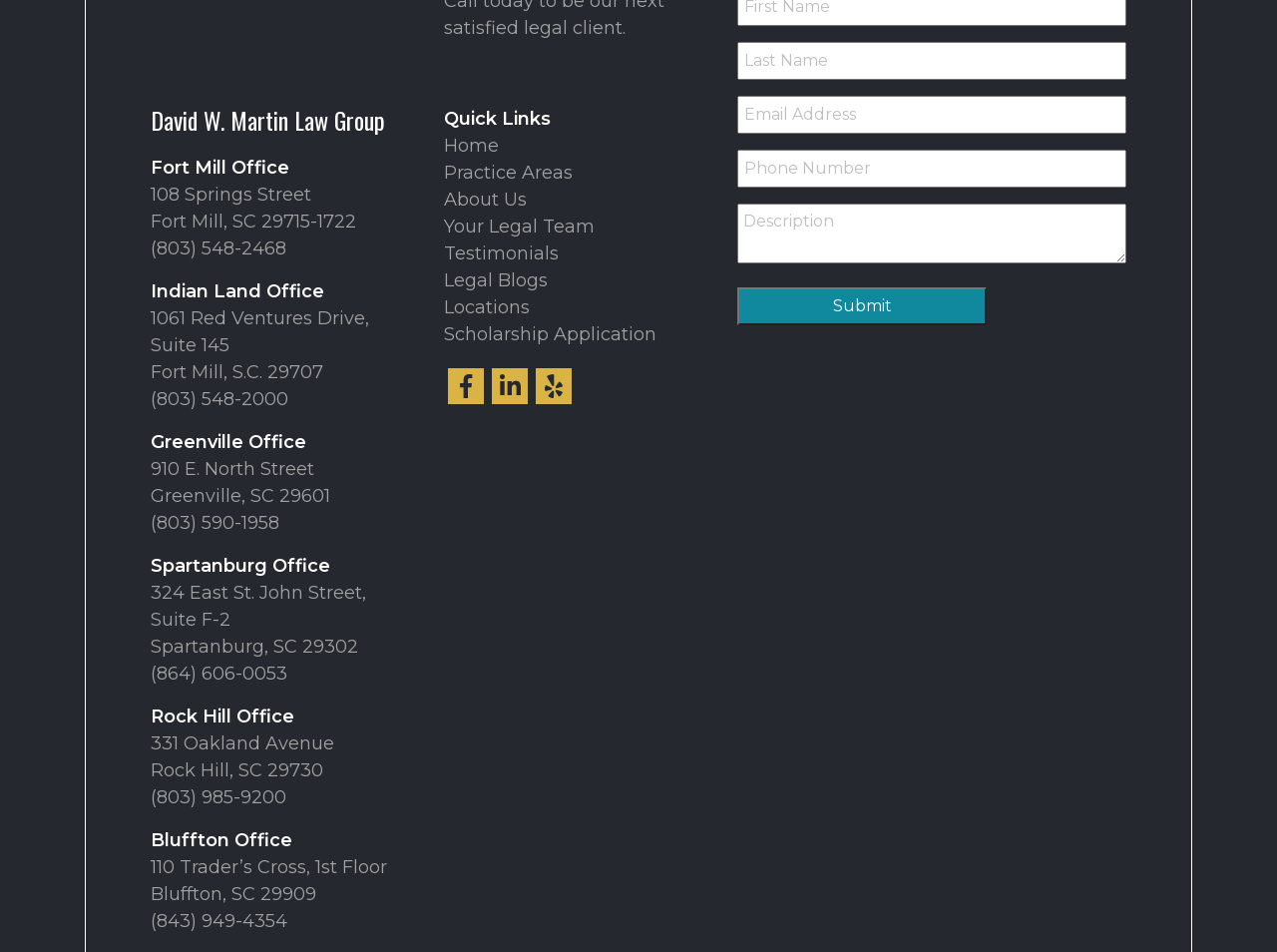What is the phone number of the Greenville Office?
With the help of the image, please provide a detailed response to the question.

The question asks for the phone number of the Greenville Office. By examining the link elements, we can find the phone number associated with the Greenville Office, which is '(803) 590-1958'.